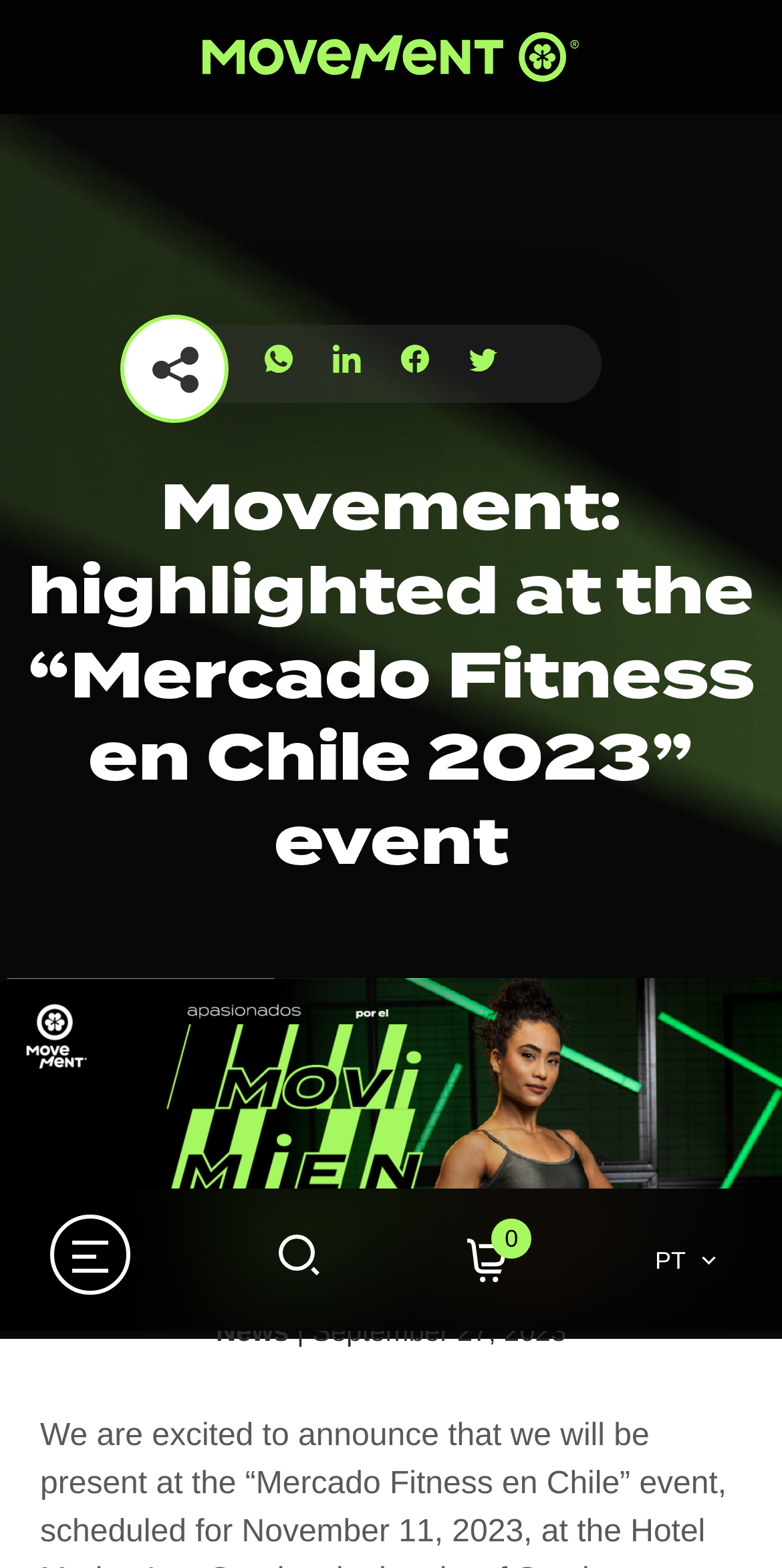Summarize the webpage with intricate details.

The webpage appears to be an announcement page for an event, specifically the "Mercado Fitness en Chile 2023" event. At the top, there is a highlighted link with an accompanying image, taking up a significant portion of the top section. 

Below this, there is a prominent button with an image inside, located near the top-left corner. To the right of the button, there are several images aligned horizontally, with a small gap between each image. 

Further down, there is a large heading that spans the entire width of the page, announcing the event. Below this heading, there are five links with accompanying images, arranged horizontally and taking up a significant portion of the page. 

At the bottom of the page, there are three lines of text: "News" on the left, followed by a date "September 27, 2023" on the right. There are also two small images and a "PT" text label located near the bottom-right corner.